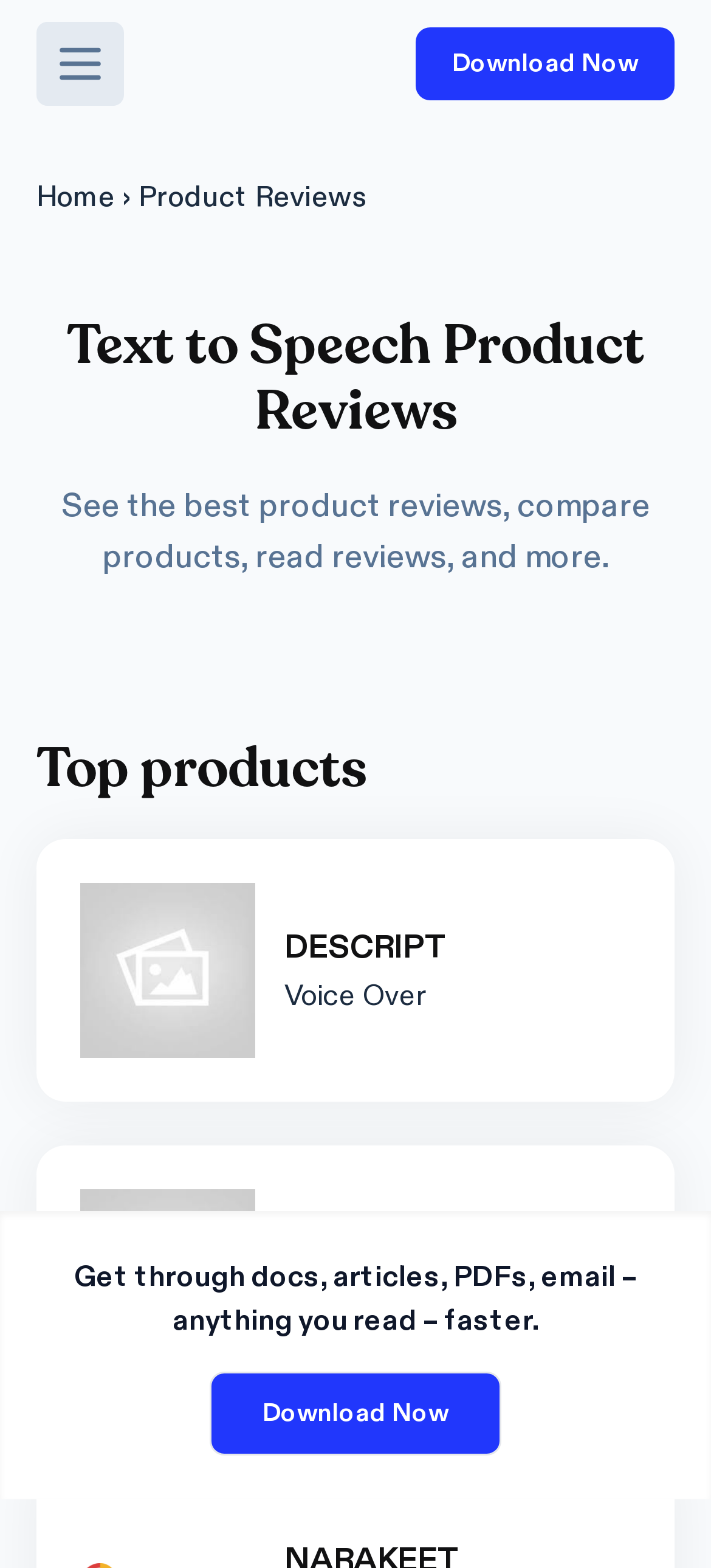What are the two products being compared?
Answer the question with just one word or phrase using the image.

Voice Over and MURF